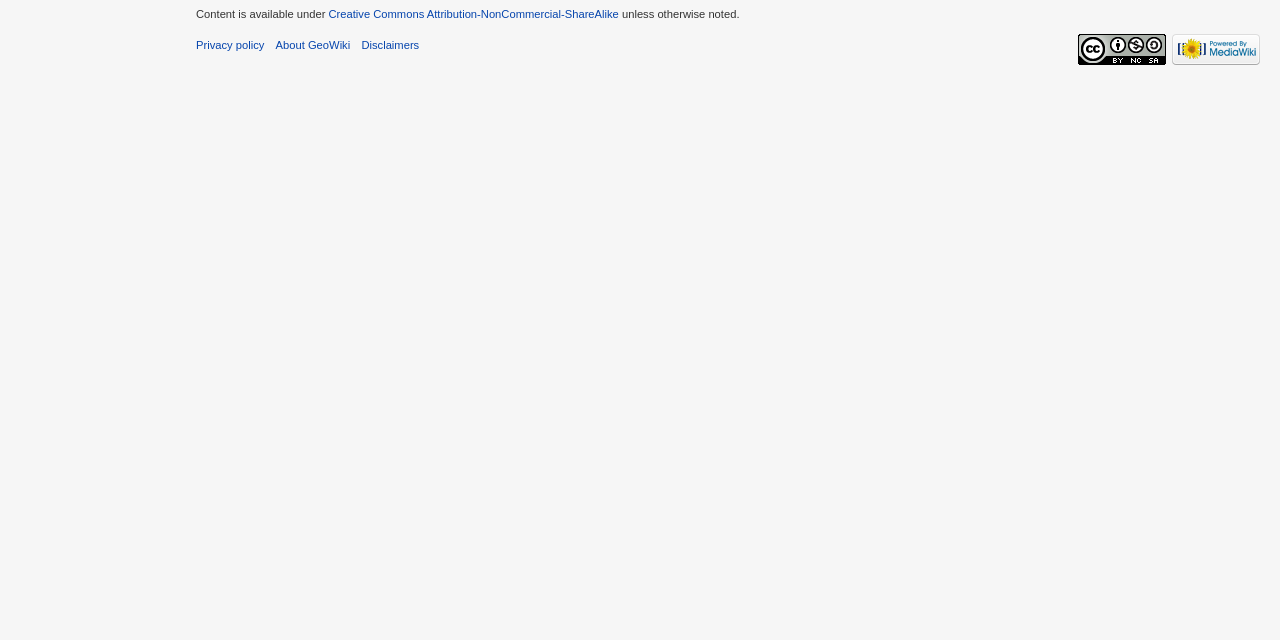Predict the bounding box of the UI element based on this description: "About GeoWiki".

[0.215, 0.06, 0.274, 0.079]